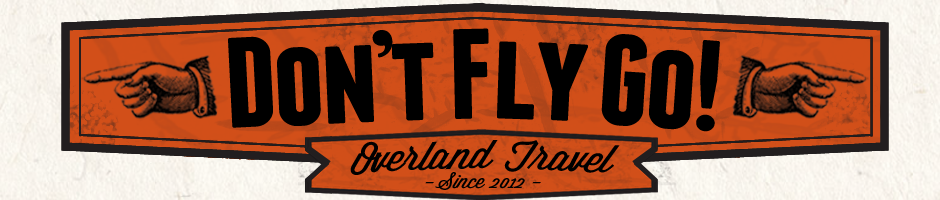Provide a thorough description of the image presented.

The image prominently features the logo for "Don't Fly Go!", a brand focused on overland travel and international payments. The design showcases a vibrant orange background with bold black typography that declares "DON'T FLY GO!" prominently in the center. Flanking the text are illustrations of hands pointing outward, emphasizing a message of exploration and engagement with travel beyond flying. Below the main title, the words "Overland Travel - Since 2012" are elegantly scripted, indicating the brand's commitment and experience in facilitating memorable travel experiences. This logo encapsulates the spirit of adventure and encourages travelers to seek alternative modes of transportation while they explore the world.